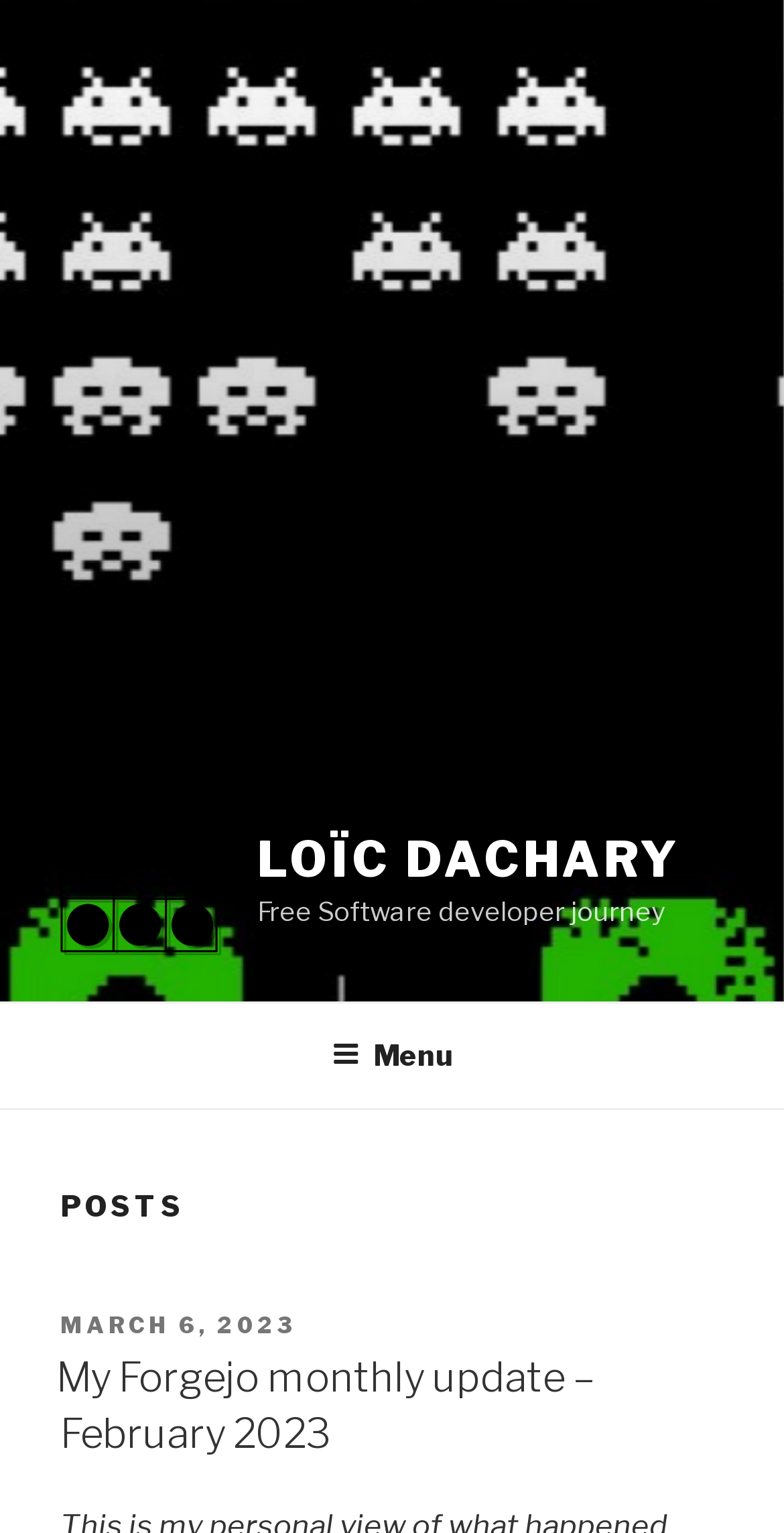How many posts are listed on the webpage?
Carefully examine the image and provide a detailed answer to the question.

The number of posts can be determined by counting the number of heading elements with a link inside, which is 1 in this case, with the text 'My Forgejo monthly update – February 2023'.